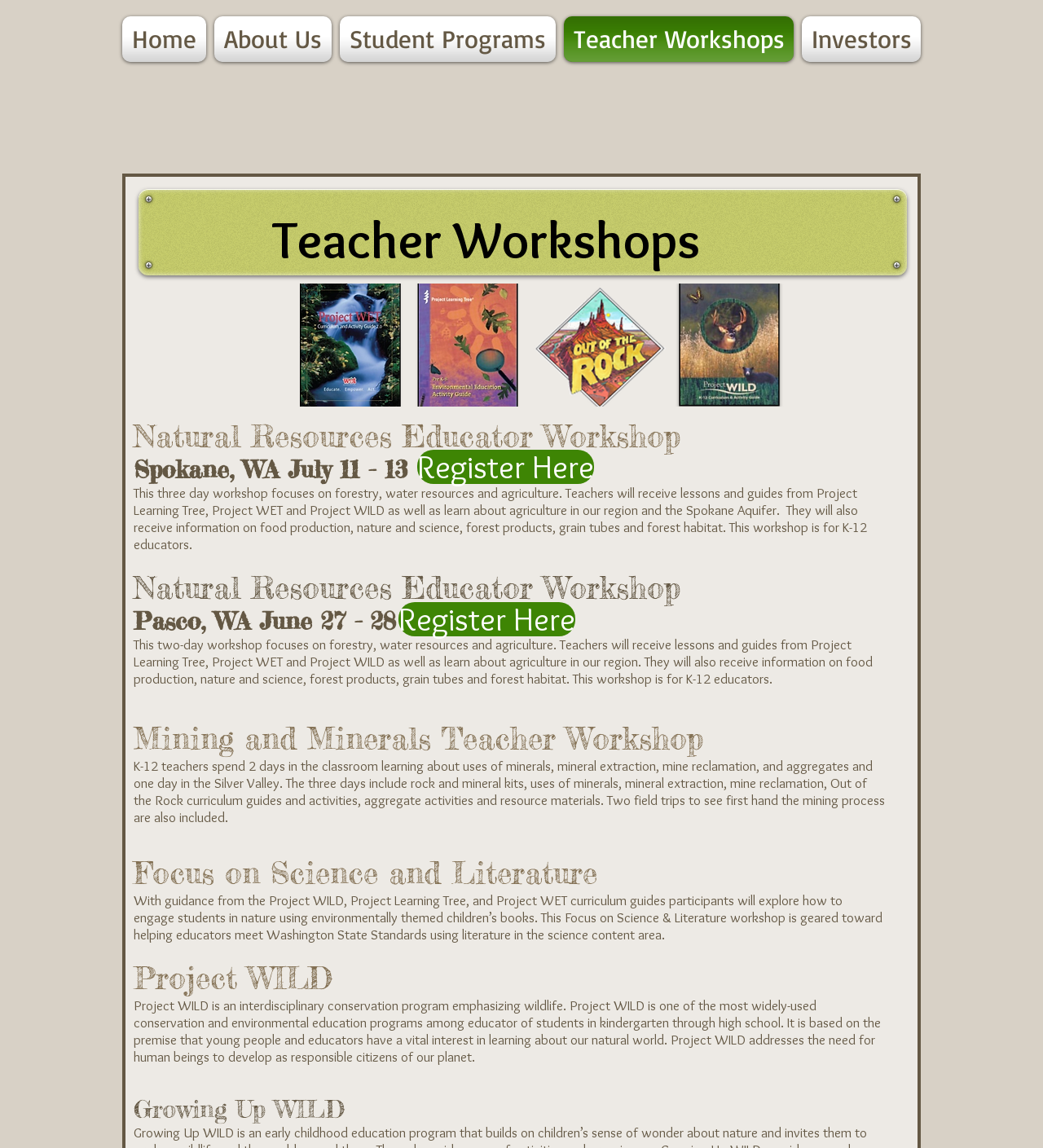Please provide the bounding box coordinates for the element that needs to be clicked to perform the following instruction: "Get information on Mining and Minerals Teacher Workshop". The coordinates should be given as four float numbers between 0 and 1, i.e., [left, top, right, bottom].

[0.128, 0.627, 0.849, 0.659]